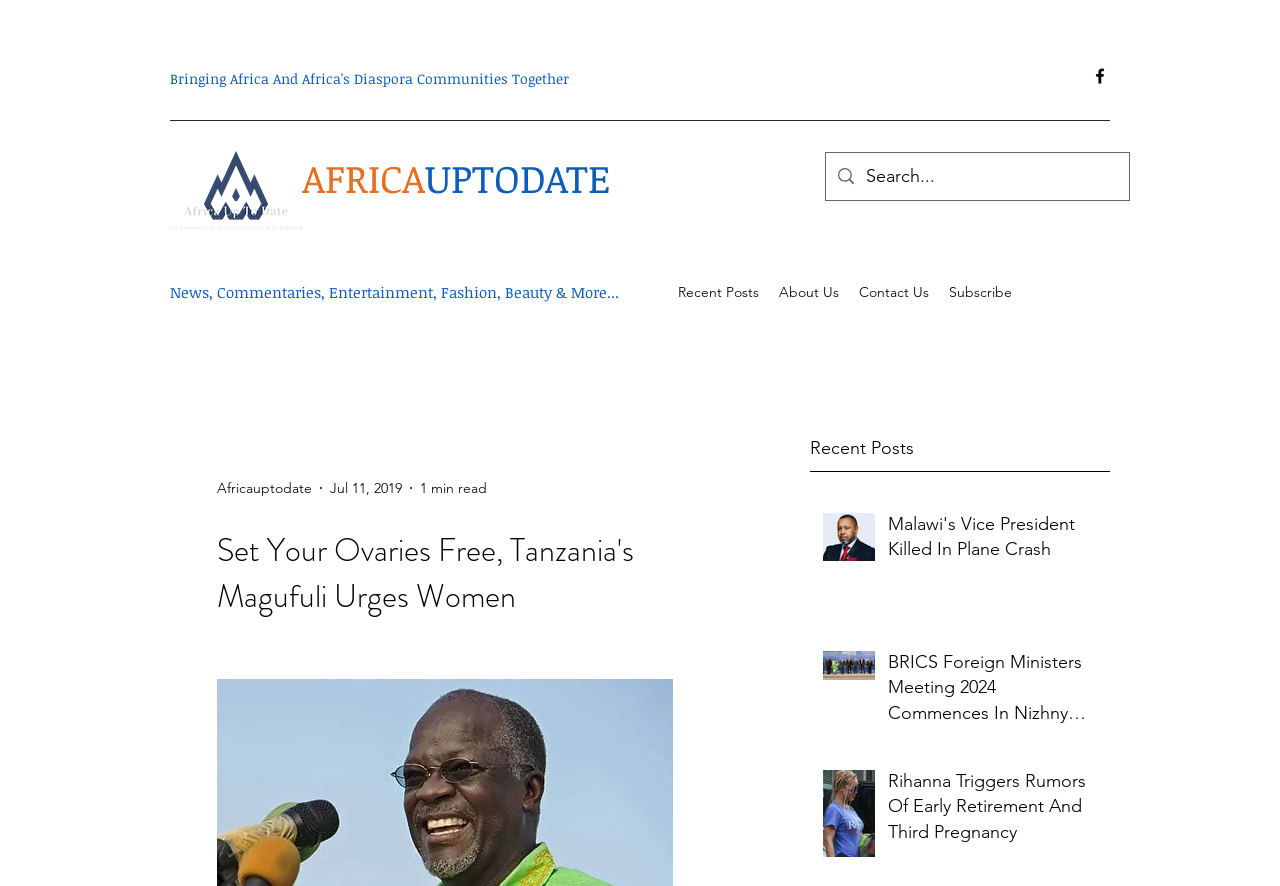Locate the bounding box of the UI element described by: "Subscribe" in the given webpage screenshot.

[0.734, 0.314, 0.798, 0.347]